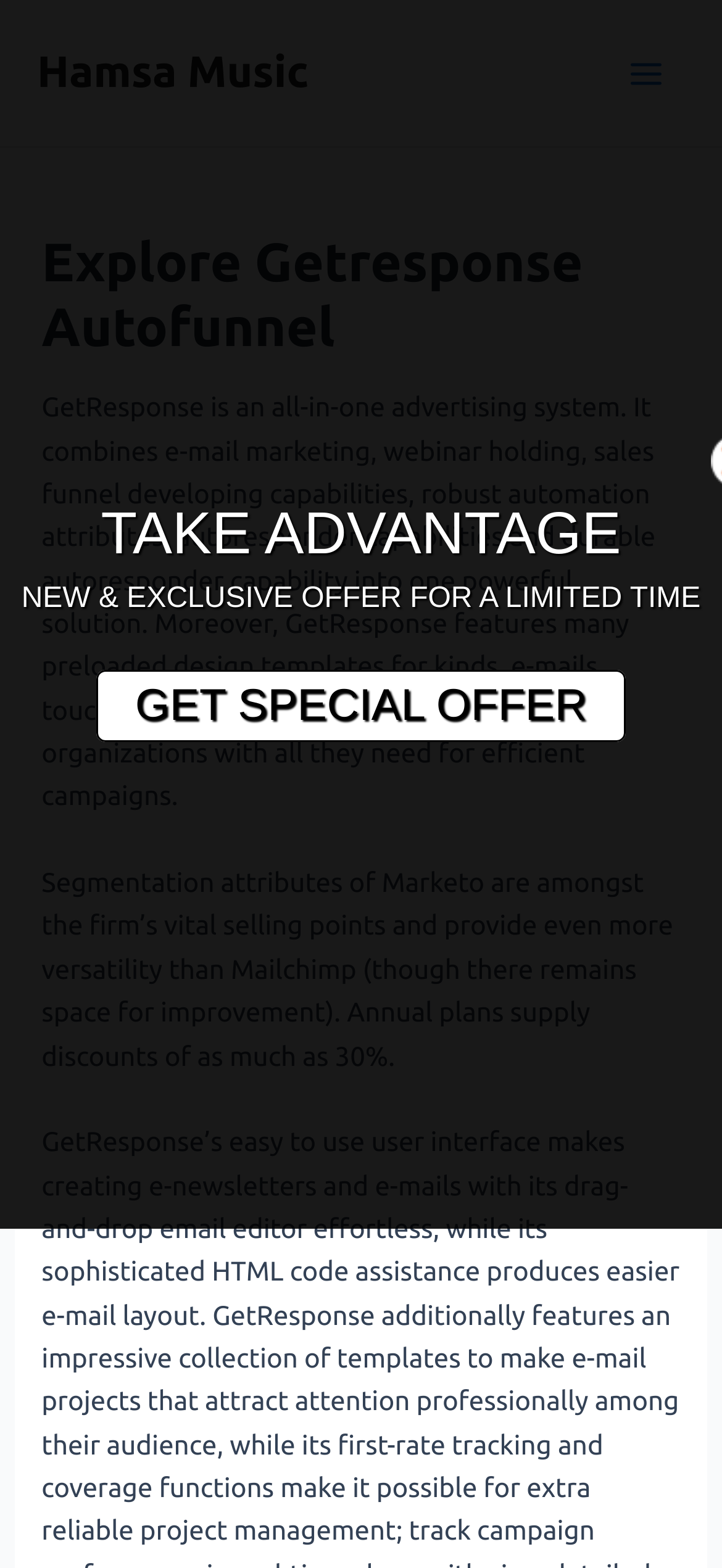Answer the question below with a single word or a brief phrase: 
What is the text on the link below the 'Explore Getresponse Autofunnel' heading?

GET SPECIAL OFFER